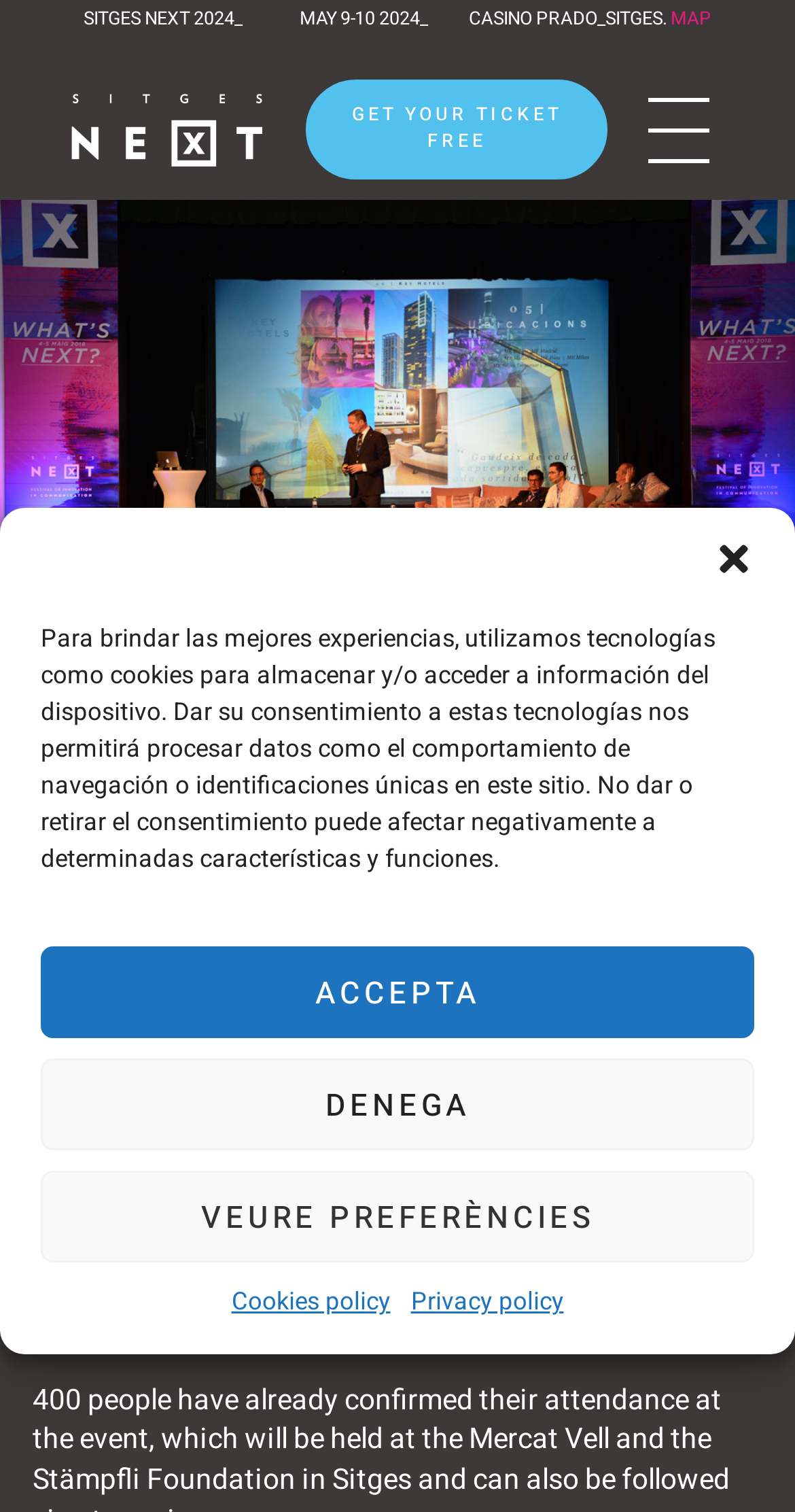Identify and extract the main heading of the webpage.

Sitges Next brings together the most prestigious publicists and communication experts